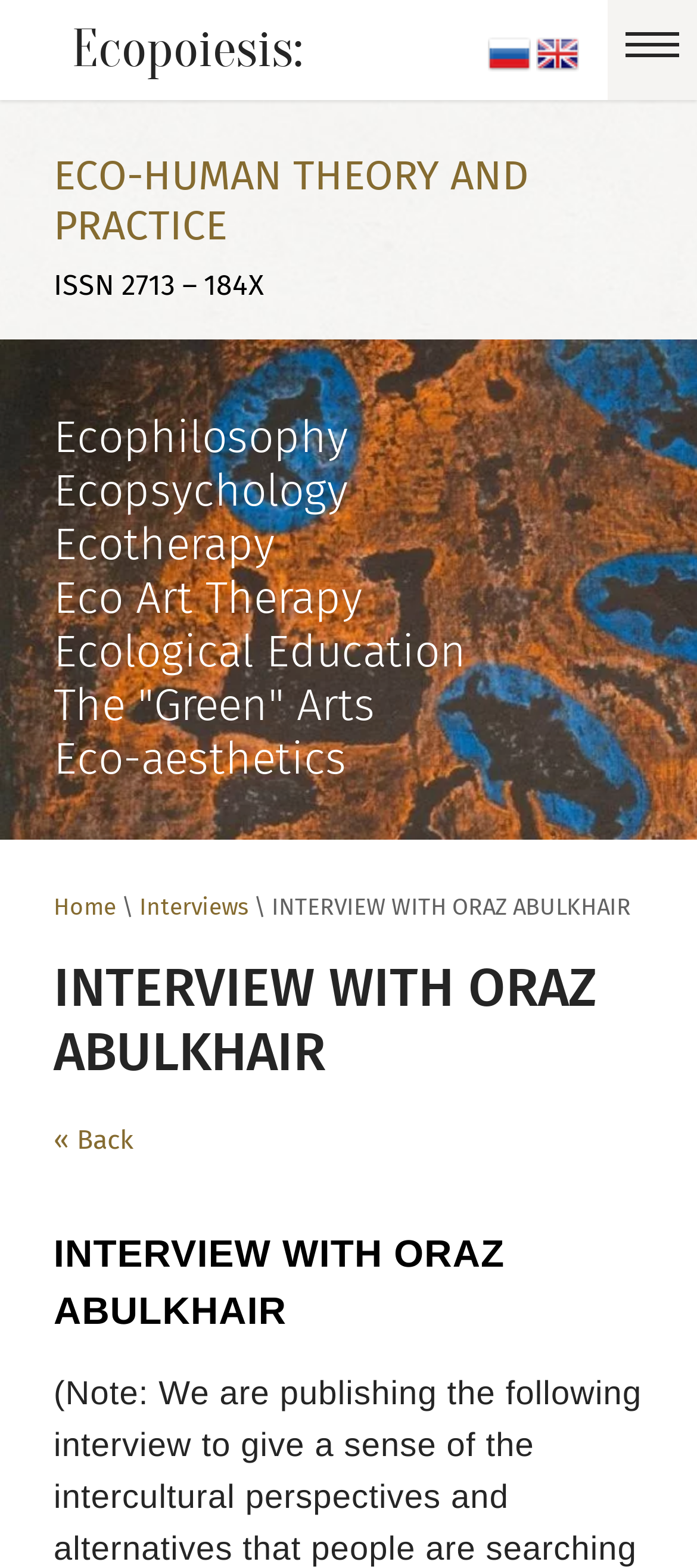Respond to the question below with a single word or phrase:
What is the link above the interview title?

« Back